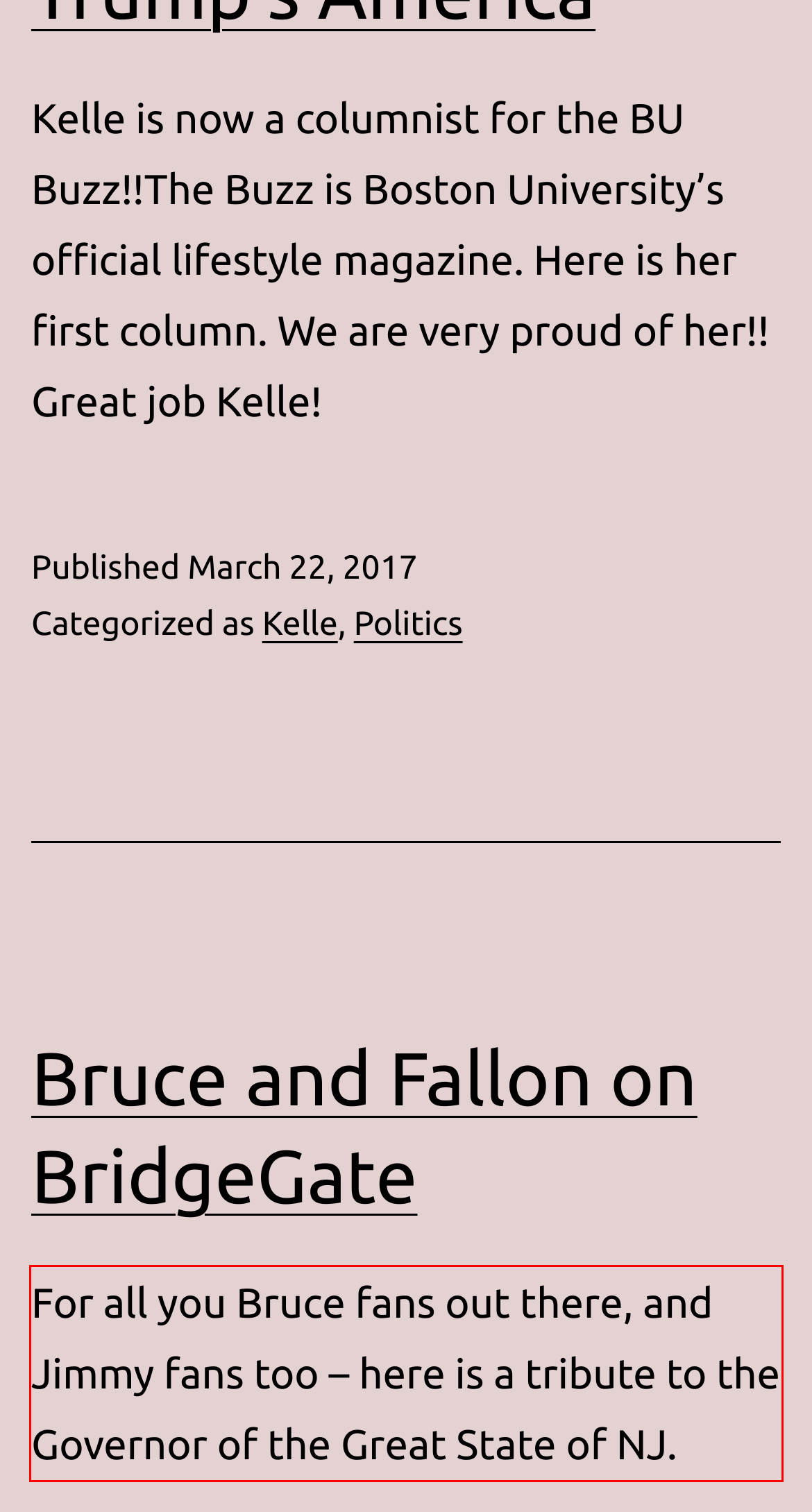You are given a screenshot with a red rectangle. Identify and extract the text within this red bounding box using OCR.

For all you Bruce fans out there, and Jimmy fans too – here is a tribute to the Governor of the Great State of NJ.